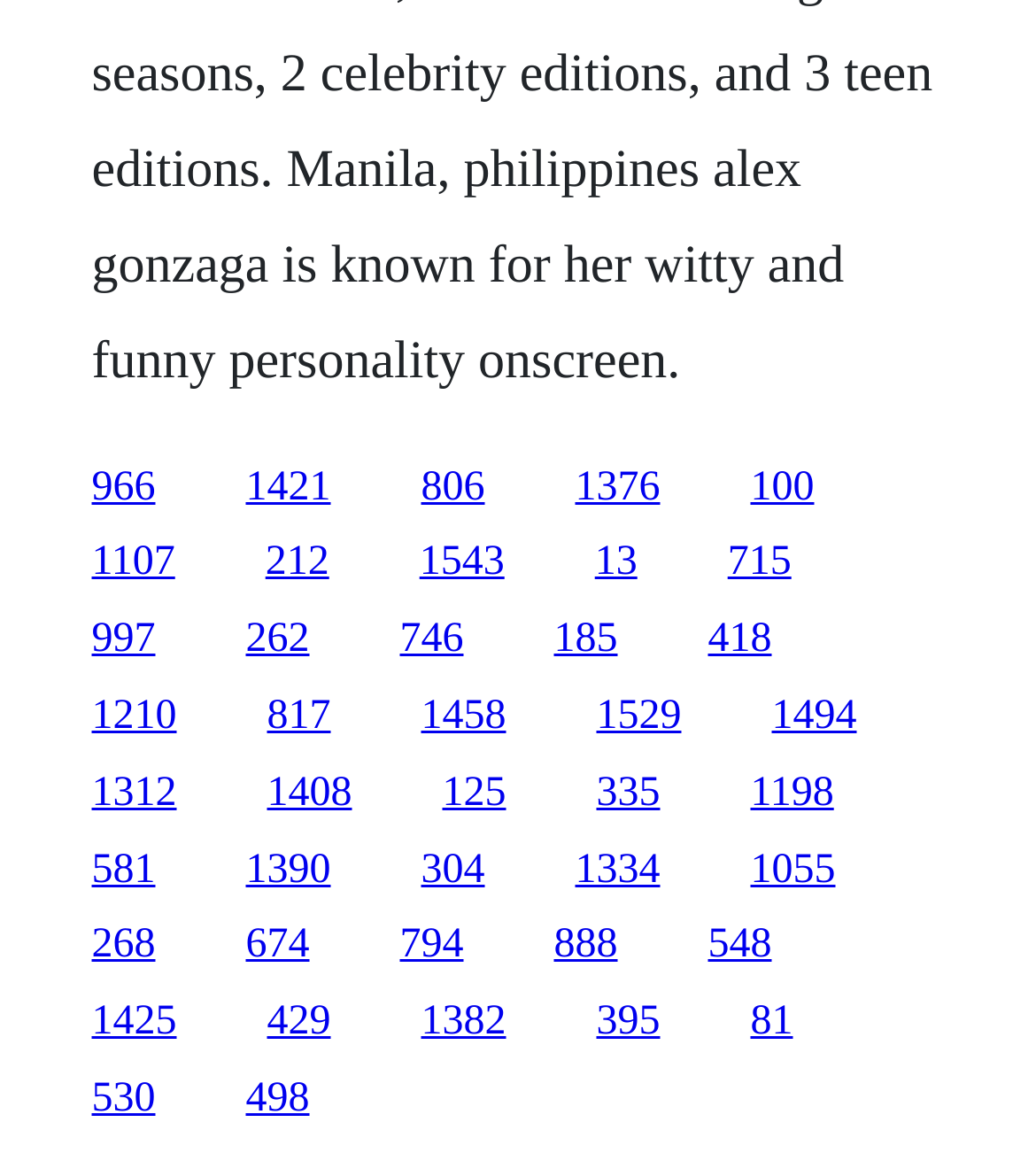Determine the bounding box coordinates of the region I should click to achieve the following instruction: "access the fifteenth link". Ensure the bounding box coordinates are four float numbers between 0 and 1, i.e., [left, top, right, bottom].

[0.088, 0.531, 0.15, 0.57]